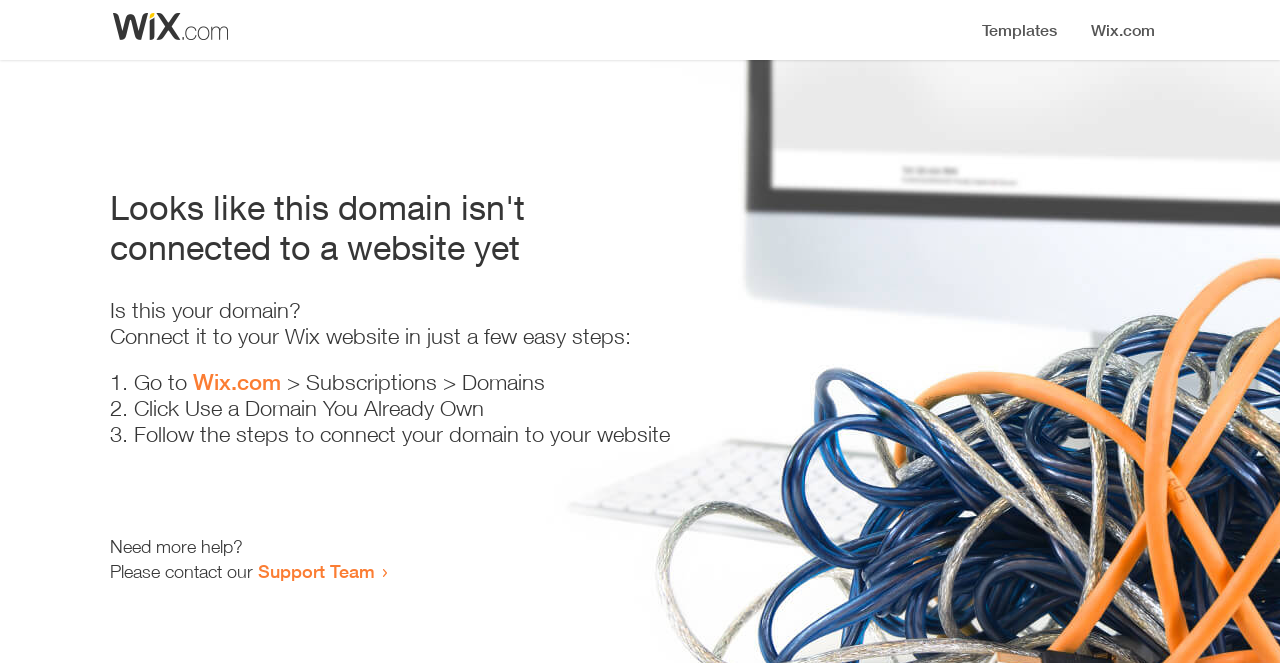Where can I get more help?
Please utilize the information in the image to give a detailed response to the question.

The webpage provides a link to the 'Support Team' where I can get more help, as indicated by the text 'Need more help?' and the link 'Support Team'.